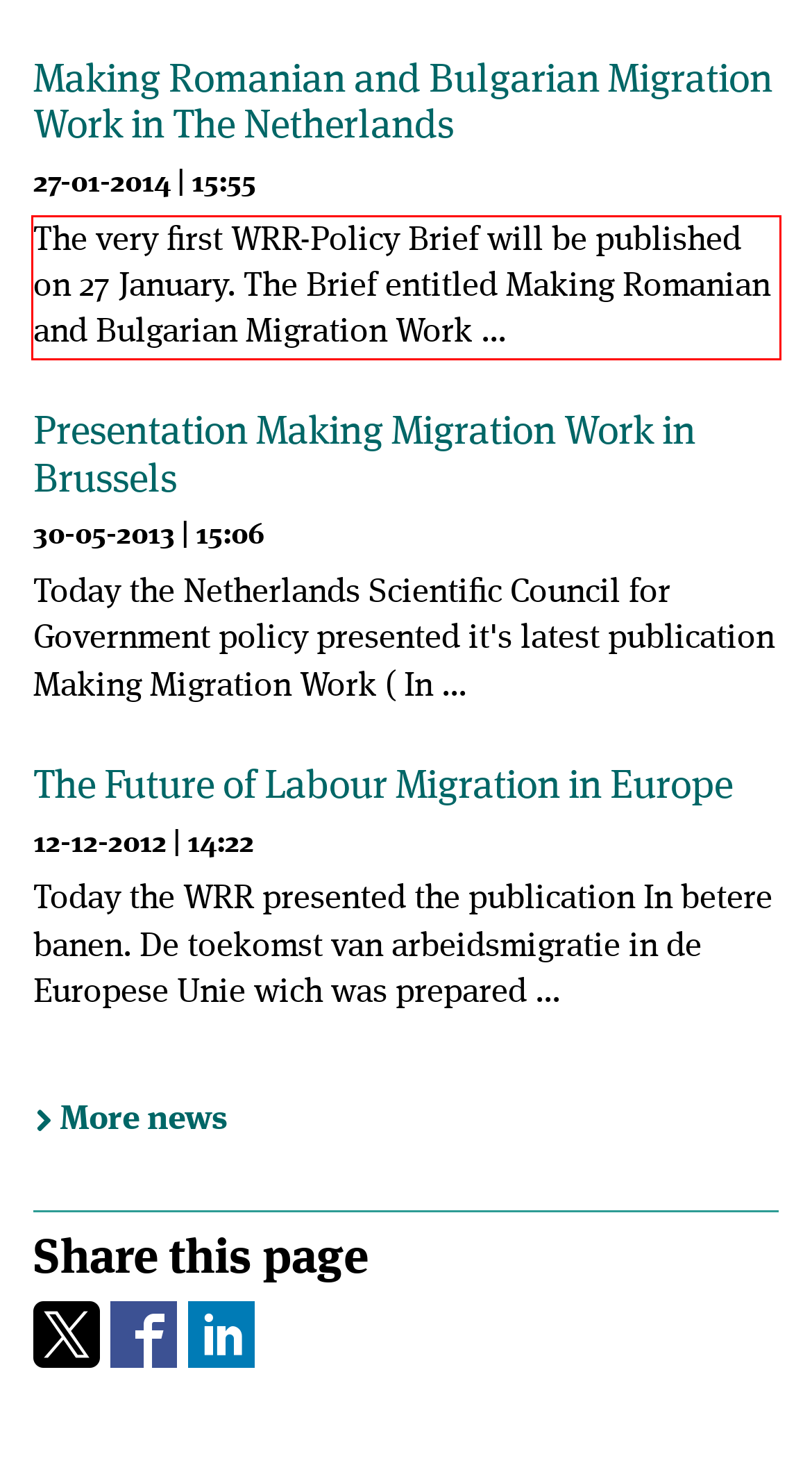Given a screenshot of a webpage with a red bounding box, please identify and retrieve the text inside the red rectangle.

The very first WRR-Policy Brief will be published on 27 January. The Brief entitled Making Romanian and Bulgarian Migration Work ...